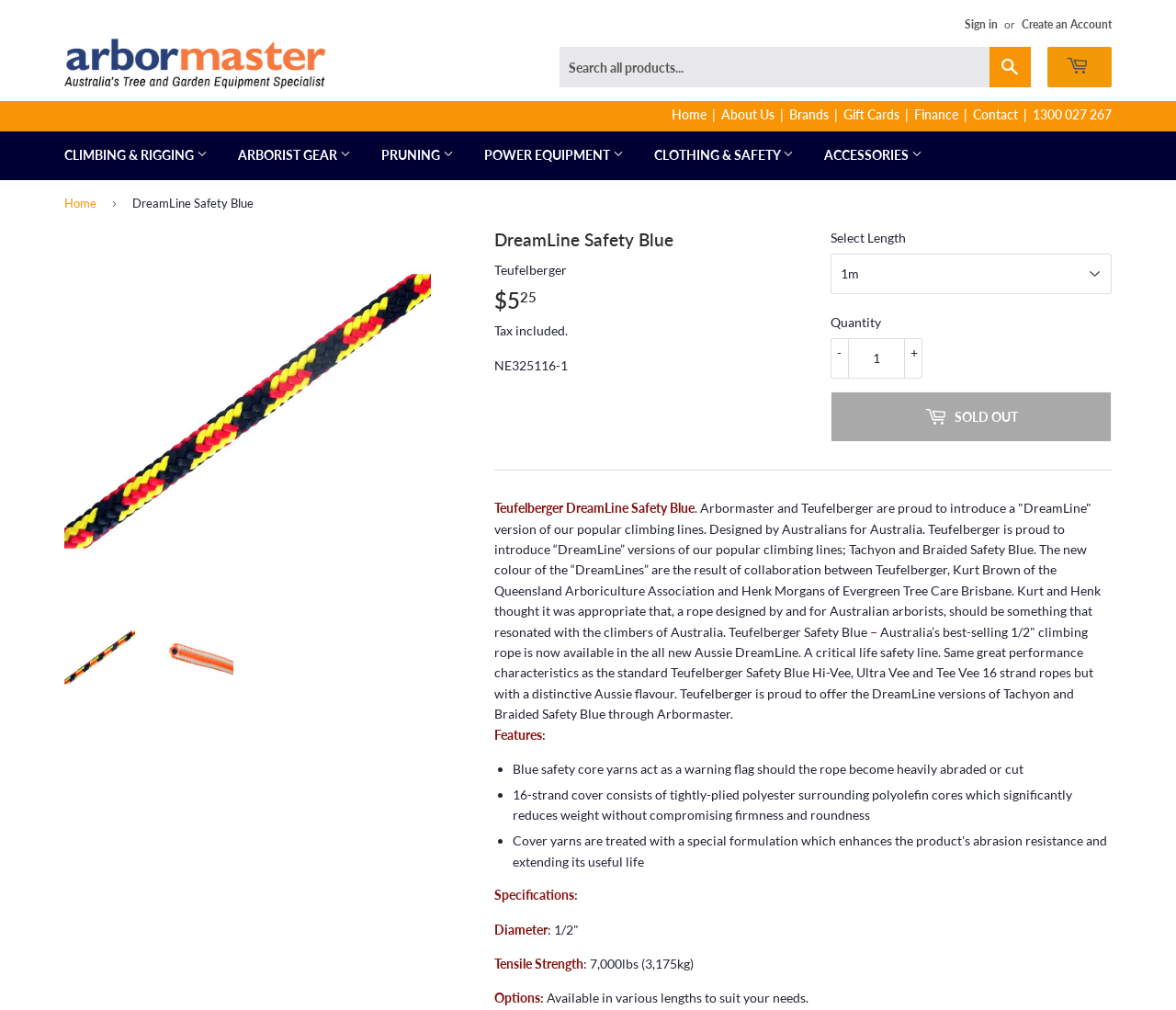Using the element description: "Travel Mugs, Bottles & Flasks", determine the bounding box coordinates for the specified UI element. The coordinates should be four float numbers between 0 and 1, [left, top, right, bottom].

[0.69, 0.179, 0.898, 0.217]